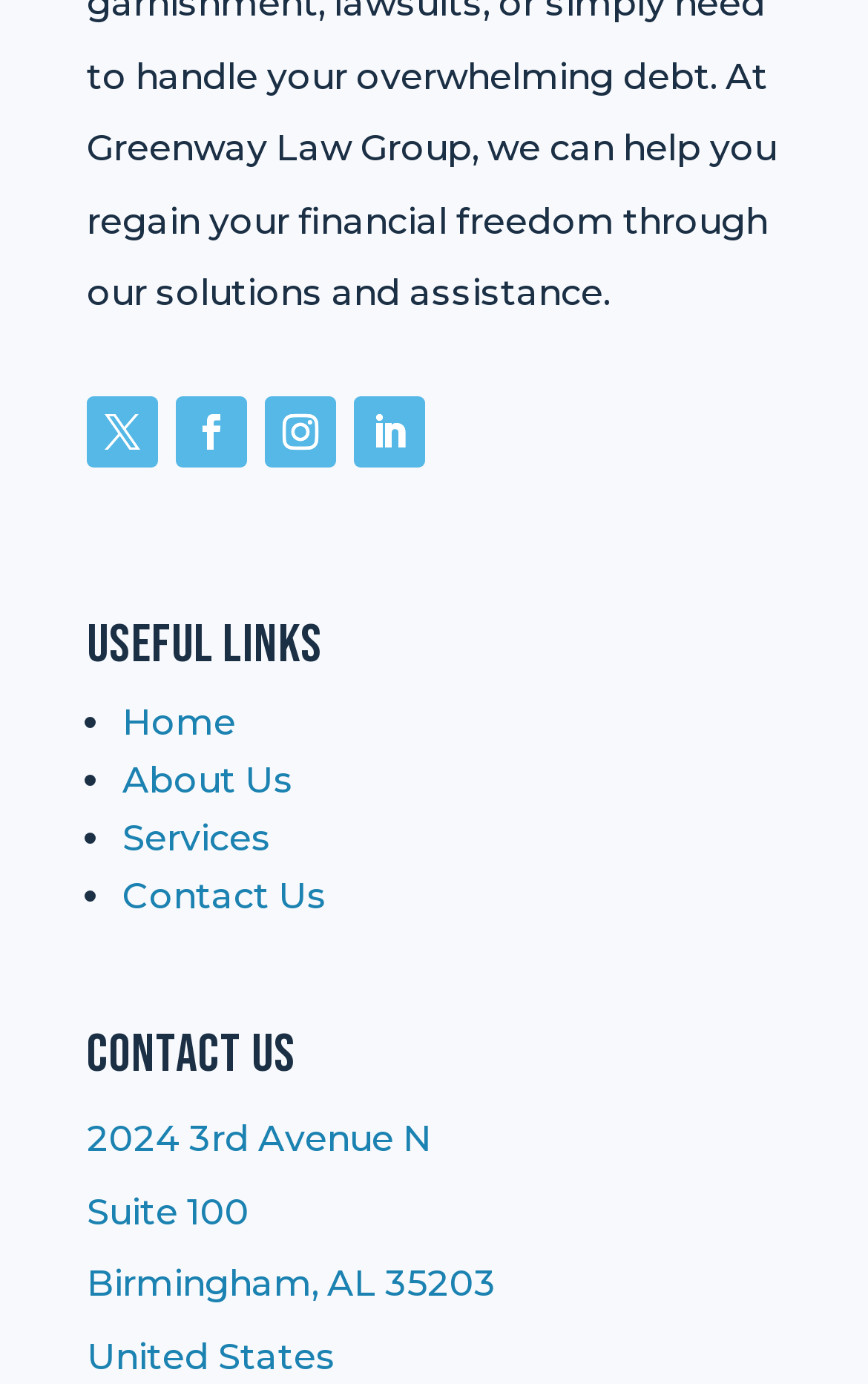Using the provided element description, identify the bounding box coordinates as (top-left x, top-left y, bottom-right x, bottom-right y). Ensure all values are between 0 and 1. Description: Sole Tenancy Agreement Template

None